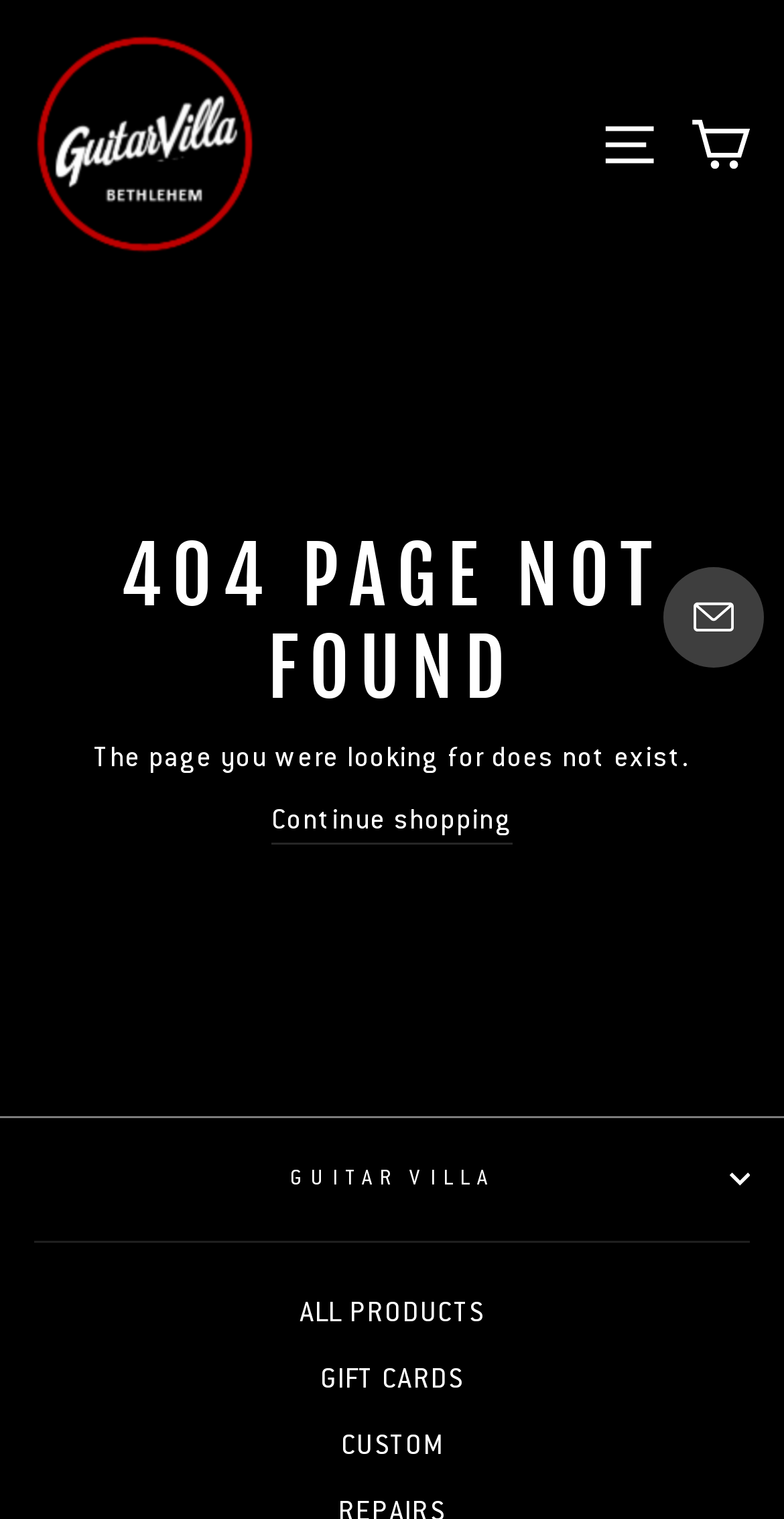Answer in one word or a short phrase: 
How many drawers can be controlled on this page?

3